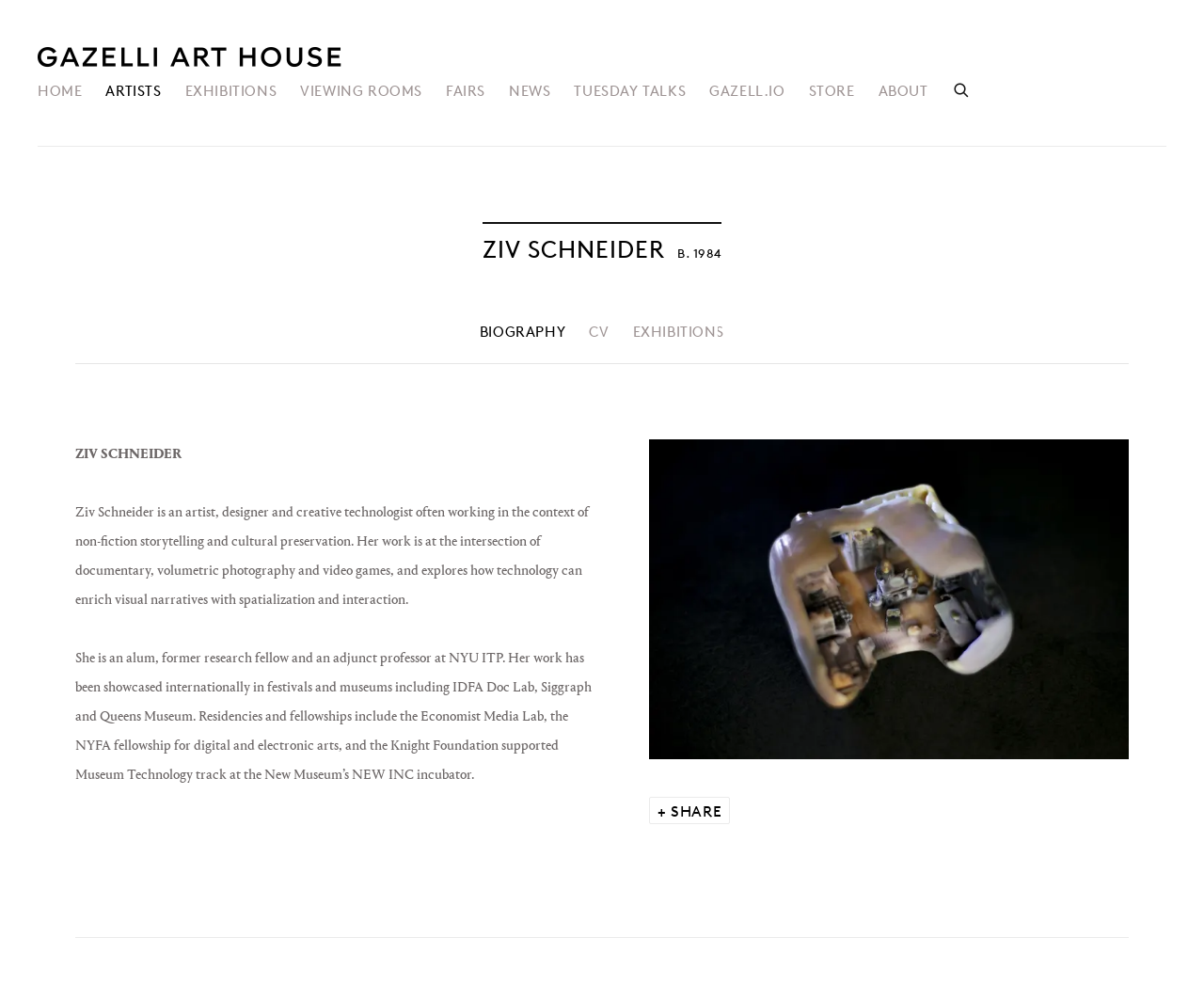Please respond to the question with a concise word or phrase:
What is the name of the organization associated with Ziv Schneider?

Gazelli Art House